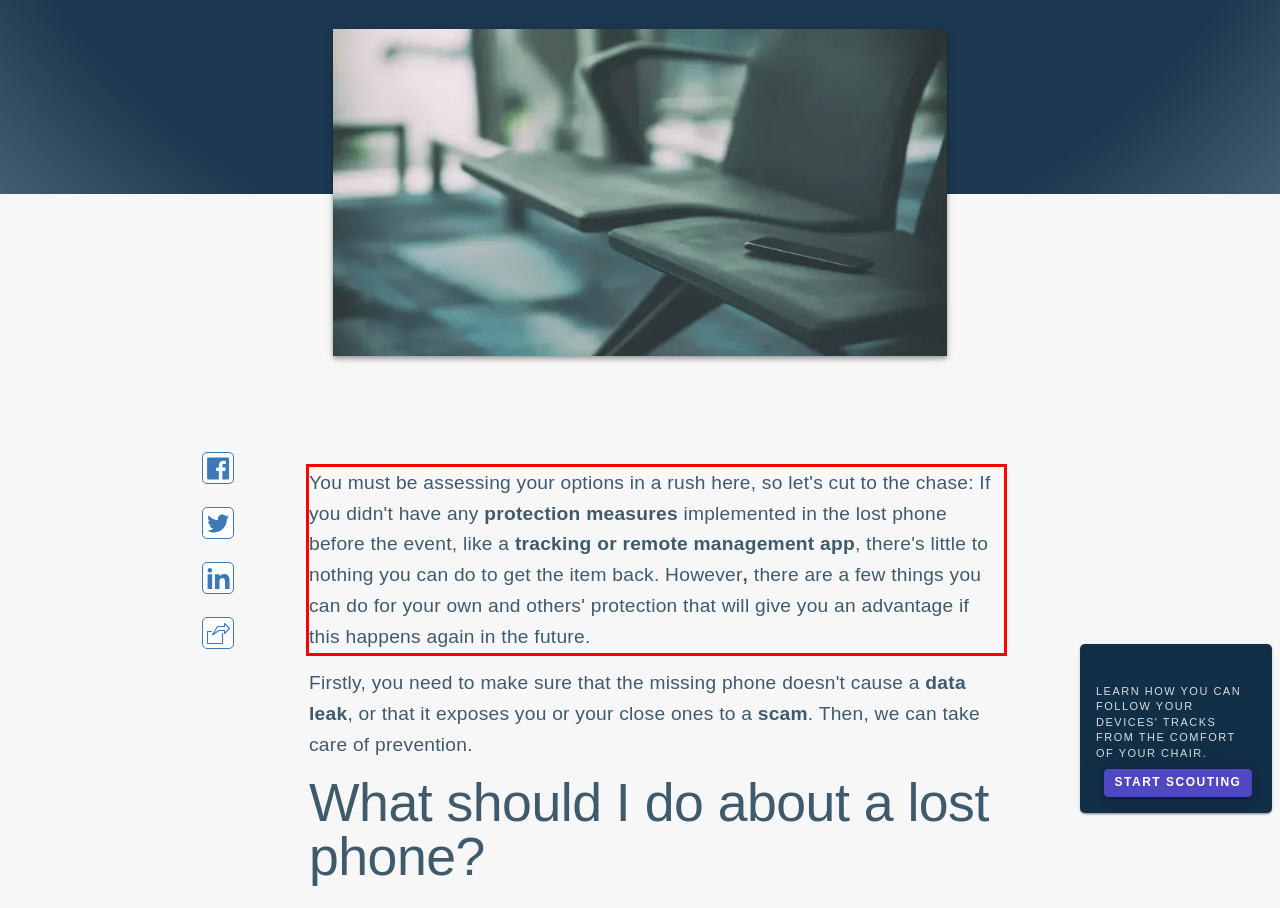You have a screenshot of a webpage with a red bounding box. Use OCR to generate the text contained within this red rectangle.

You must be assessing your options in a rush here, so let's cut to the chase: If you didn't have any protection measures implemented in the lost phone before the event, like a tracking or remote management app, there's little to nothing you can do to get the item back. However, there are a few things you can do for your own and others' protection that will give you an advantage if this happens again in the future.